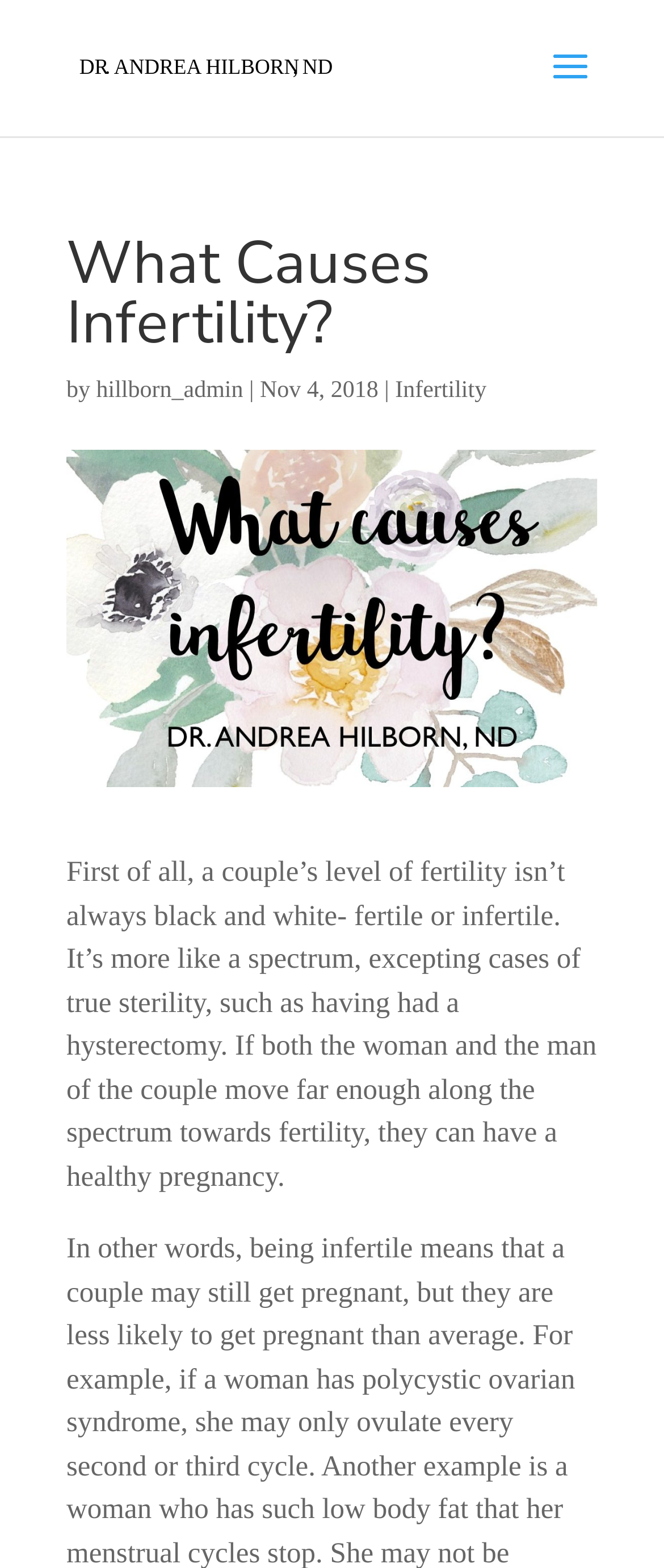Describe the webpage in detail, including text, images, and layout.

The webpage is about infertility, specifically discussing what causes it. At the top, there is a logo or image of Dr. Andrea Hilborn, ND, accompanied by a link to her profile. Below the image, there is a heading that reads "What Causes Infertility?" in a prominent font size. 

To the right of the heading, there is a byline that indicates the author of the article, "hillborn_admin", separated by a vertical bar from the publication date, "Nov 4, 2018". Further to the right, there is a link to a related topic, "Infertility". 

The main content of the webpage is a paragraph of text that explains the concept of fertility, stating that it's not a simple black and white issue, but rather a spectrum. The text goes on to explain that if both partners in a couple are far enough along the spectrum towards fertility, they can have a healthy pregnancy. This paragraph is positioned below the heading and spans most of the width of the page.